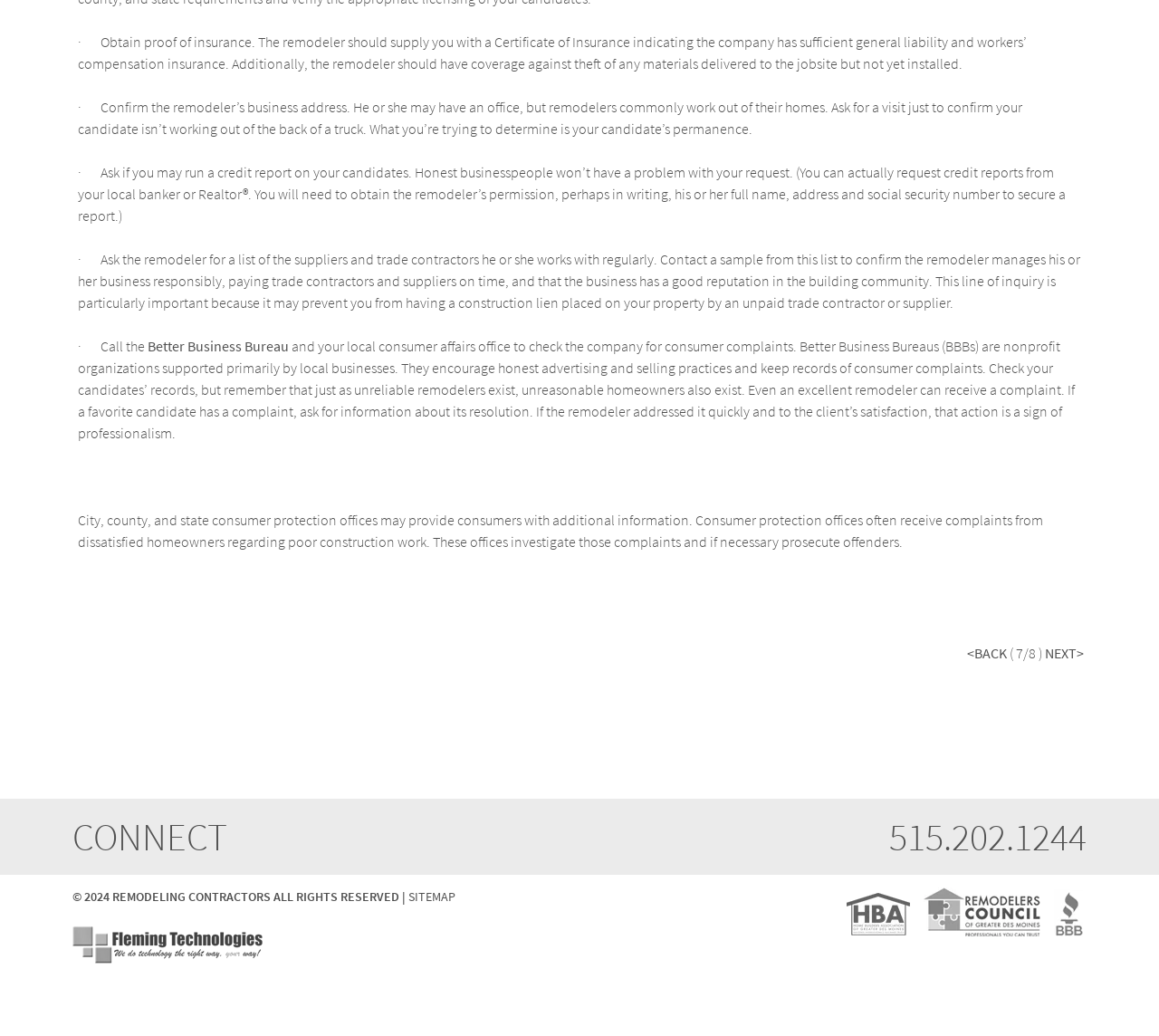Using the given element description, provide the bounding box coordinates (top-left x, top-left y, bottom-right x, bottom-right y) for the corresponding UI element in the screenshot: SITEMAP

[0.352, 0.858, 0.393, 0.873]